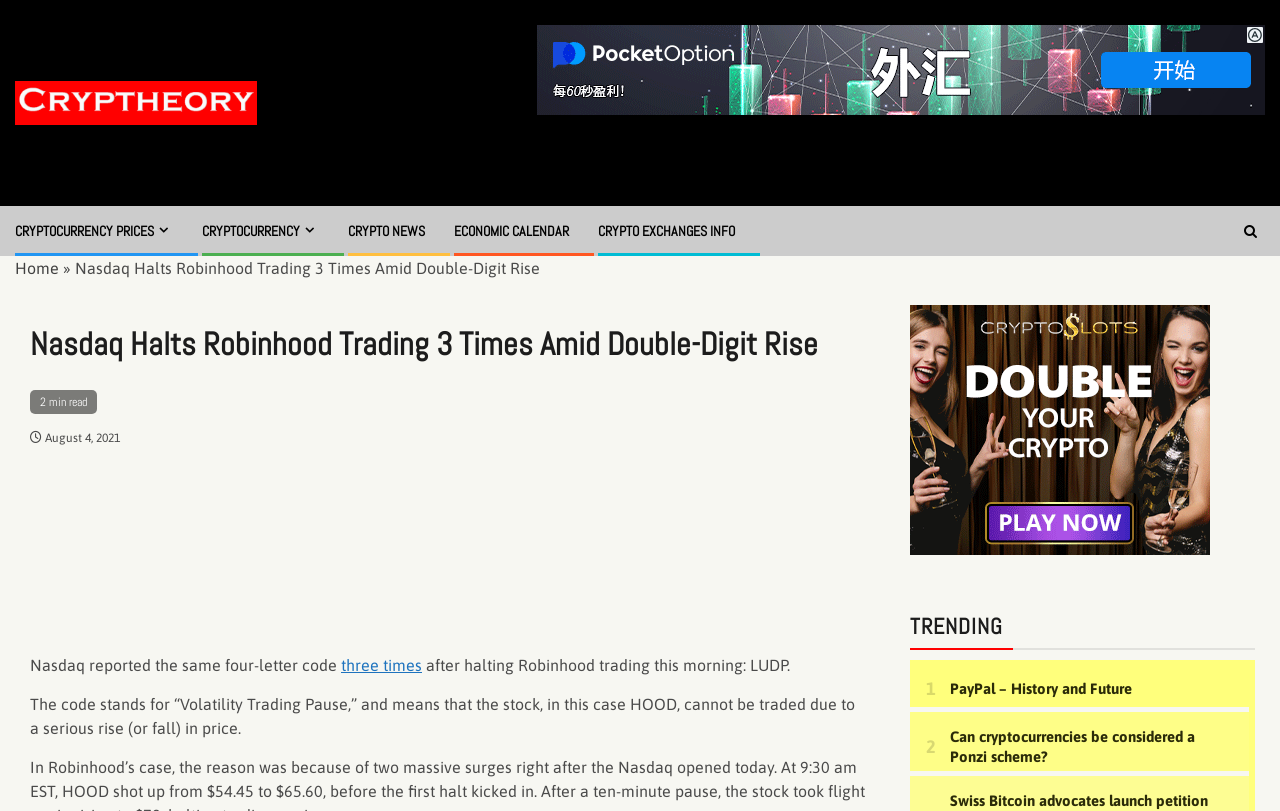Identify the bounding box coordinates of the specific part of the webpage to click to complete this instruction: "Click on the 'News' link".

None